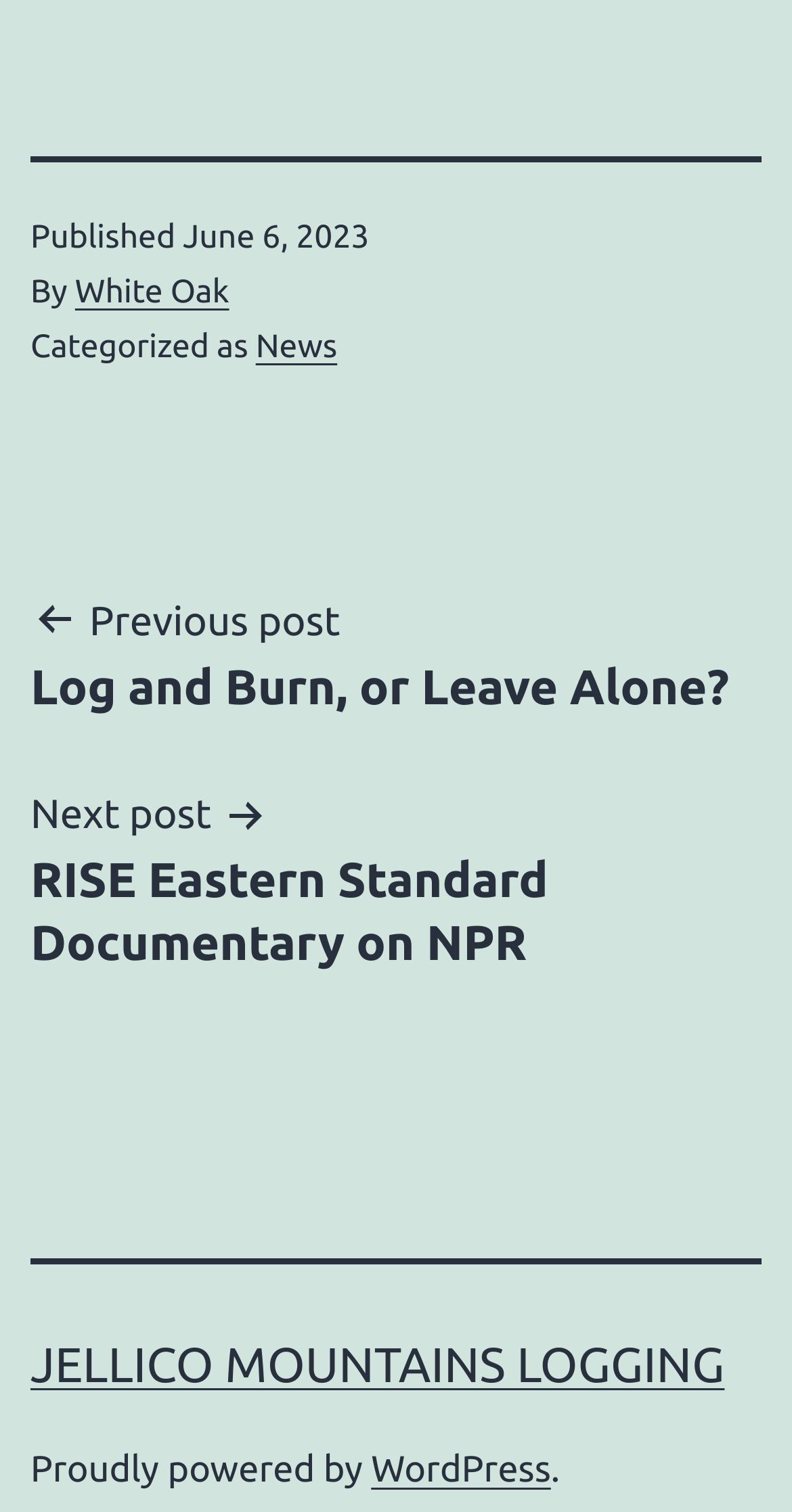Locate the UI element described as follows: "News". Return the bounding box coordinates as four float numbers between 0 and 1 in the order [left, top, right, bottom].

[0.323, 0.218, 0.426, 0.242]